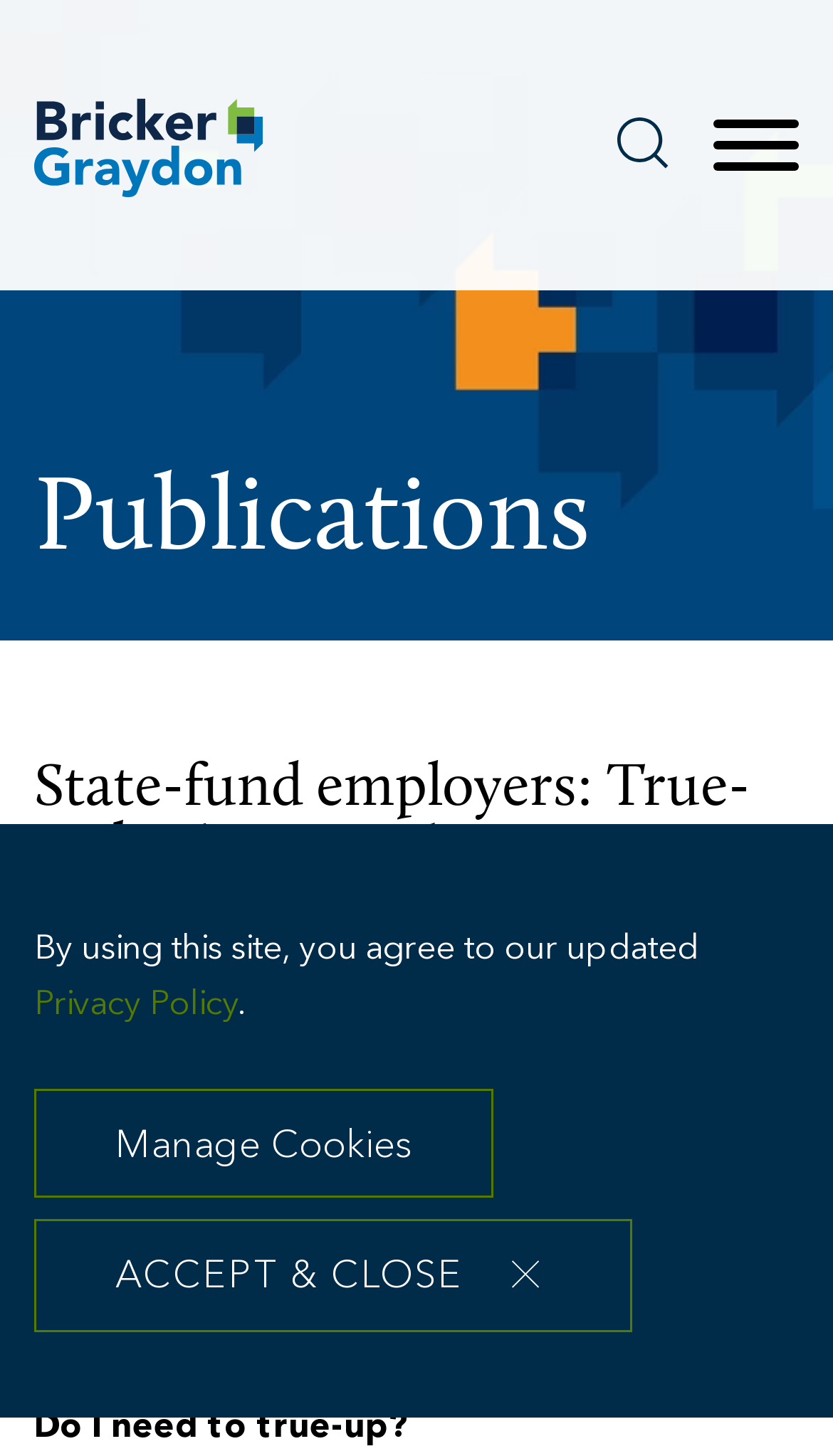Identify the bounding box coordinates of the clickable section necessary to follow the following instruction: "Read the 'Publications'". The coordinates should be presented as four float numbers from 0 to 1, i.e., [left, top, right, bottom].

[0.041, 0.321, 0.708, 0.396]